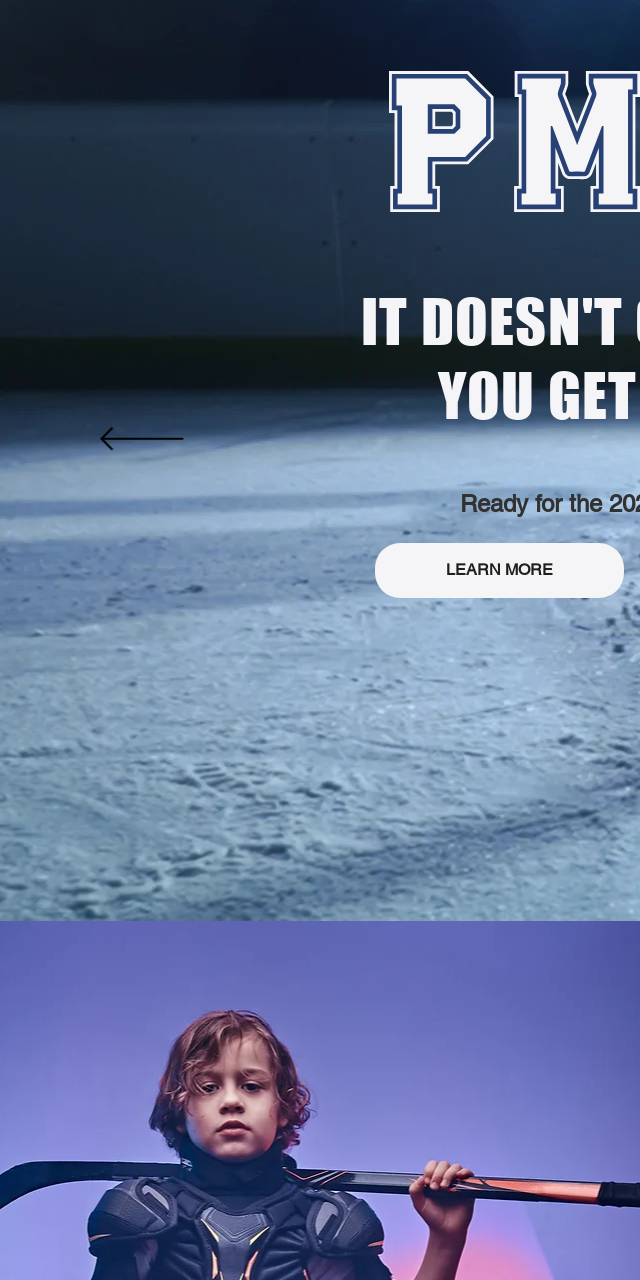Please answer the following question as detailed as possible based on the image: 
What is the athlete holding?

According to the caption, the young hockey player is 'holding a hockey stick confidently over their shoulder', which indicates that the athlete is holding a hockey stick.